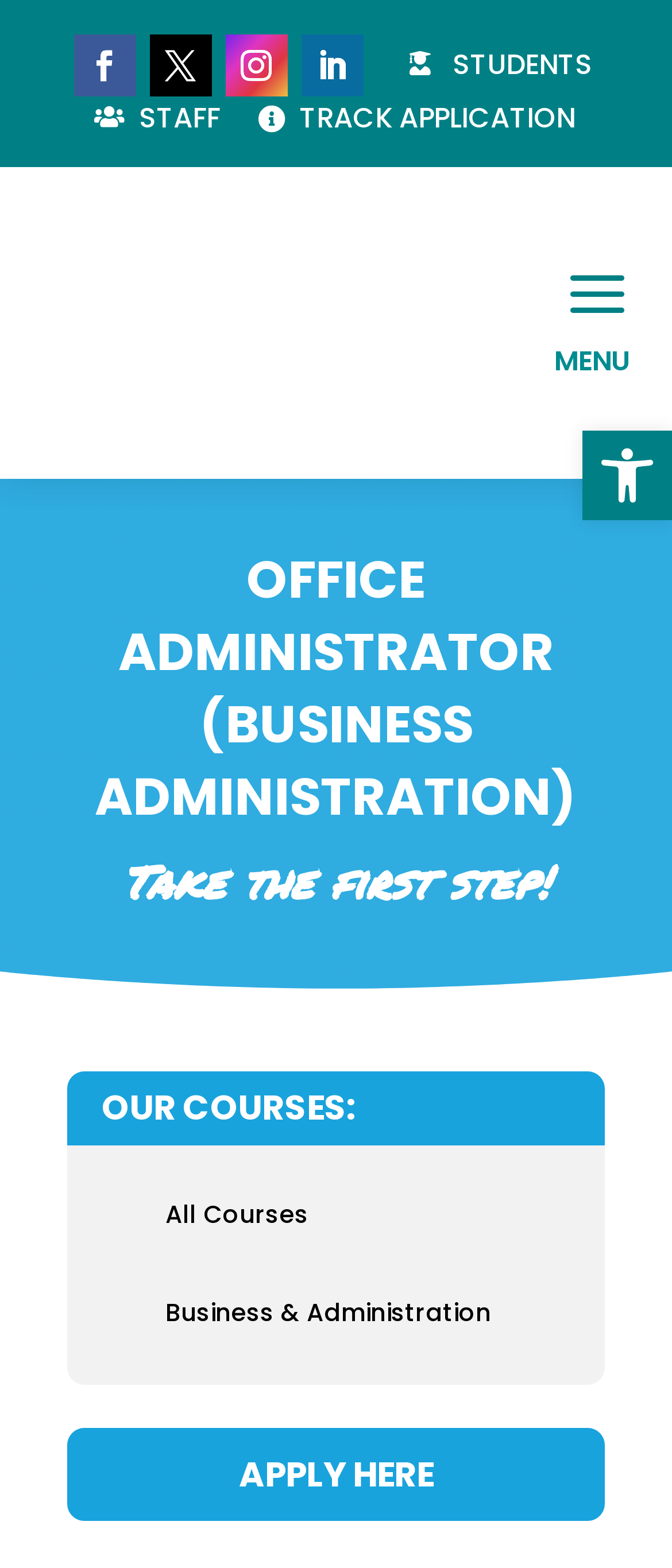Identify the bounding box coordinates for the UI element mentioned here: "APPLY HERE". Provide the coordinates as four float values between 0 and 1, i.e., [left, top, right, bottom].

[0.1, 0.911, 0.9, 0.97]